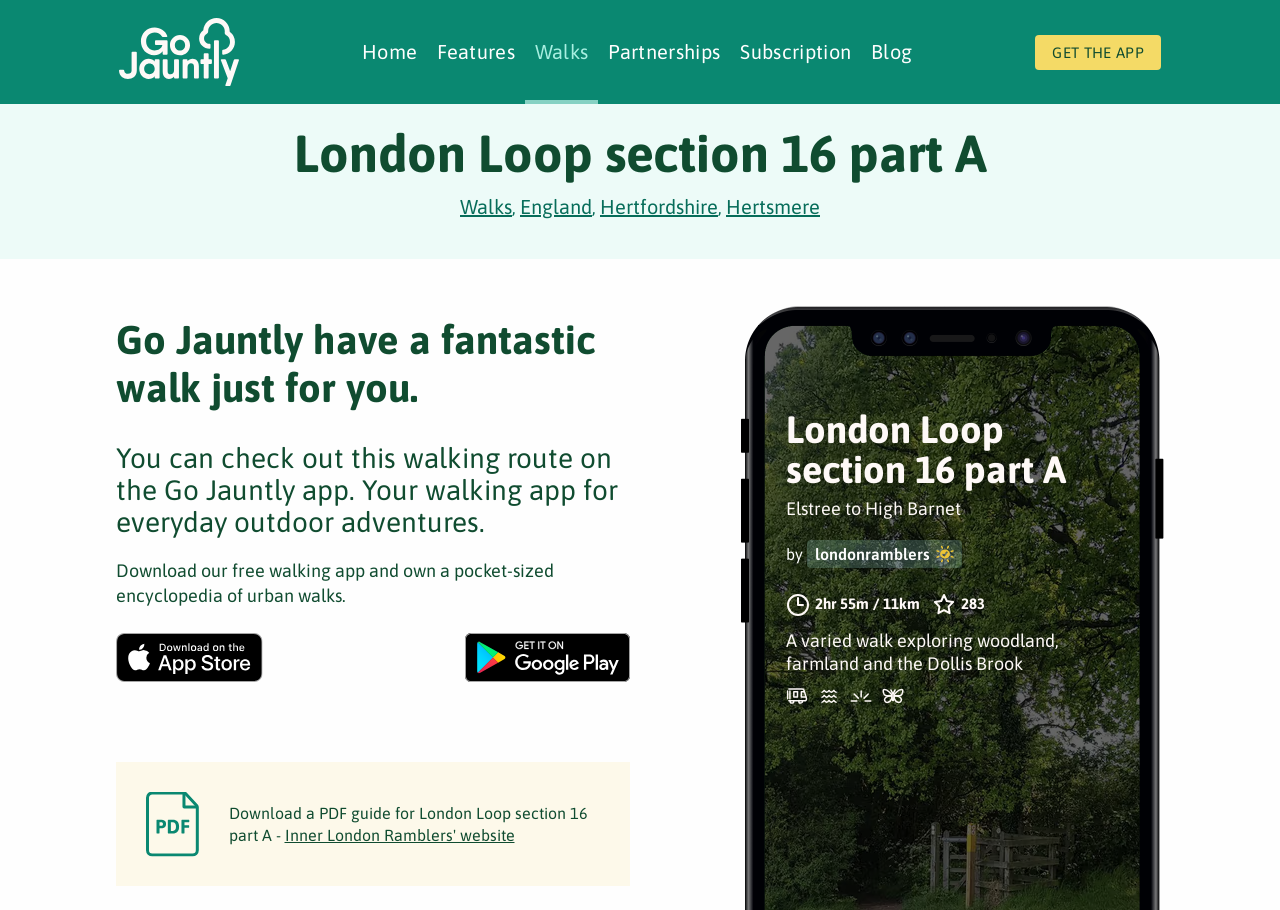Respond with a single word or phrase to the following question:
How long does the walk take?

2hr 55m